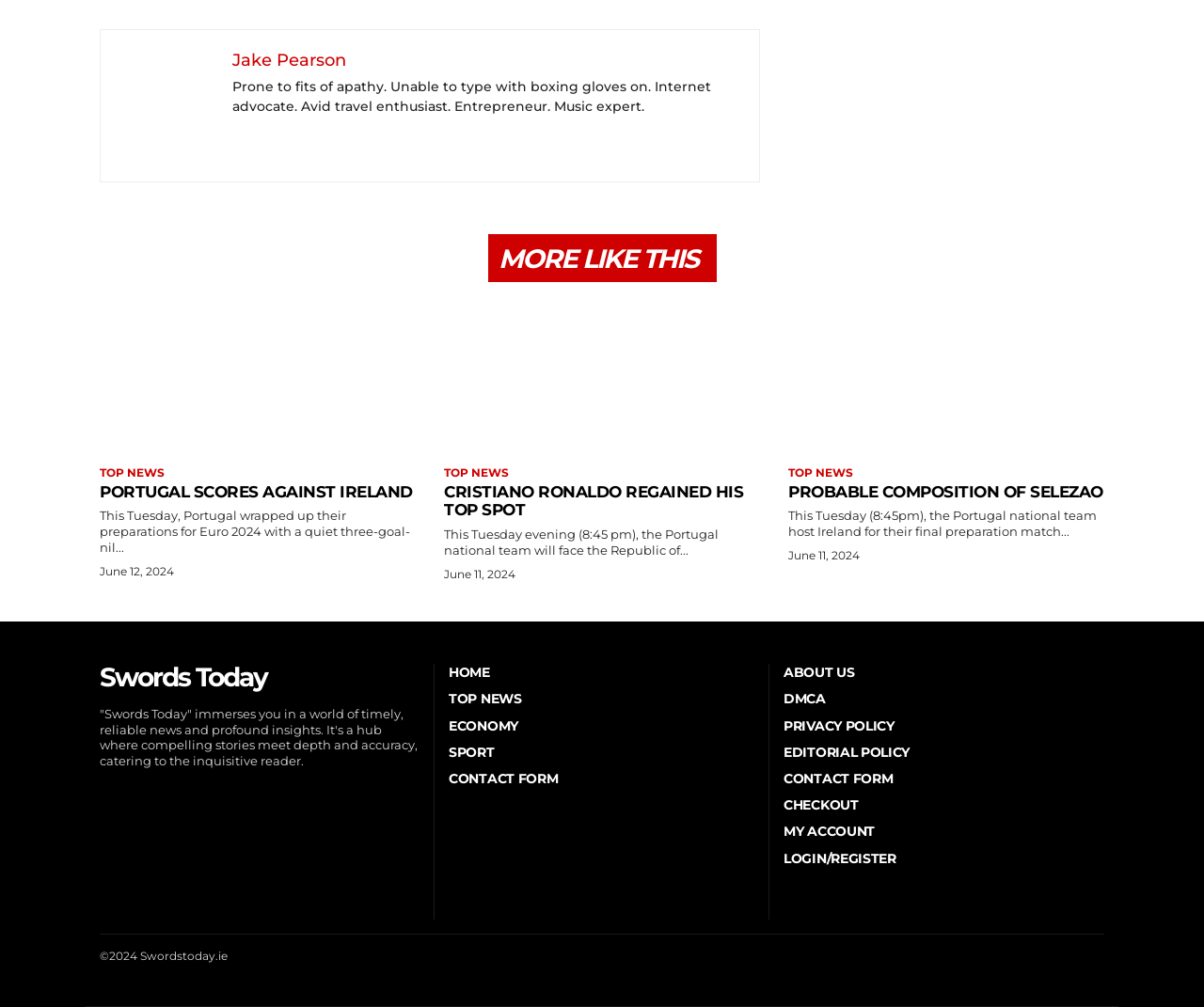Determine the bounding box coordinates of the clickable region to carry out the instruction: "Go to the 'HOME' page".

[0.373, 0.659, 0.627, 0.676]